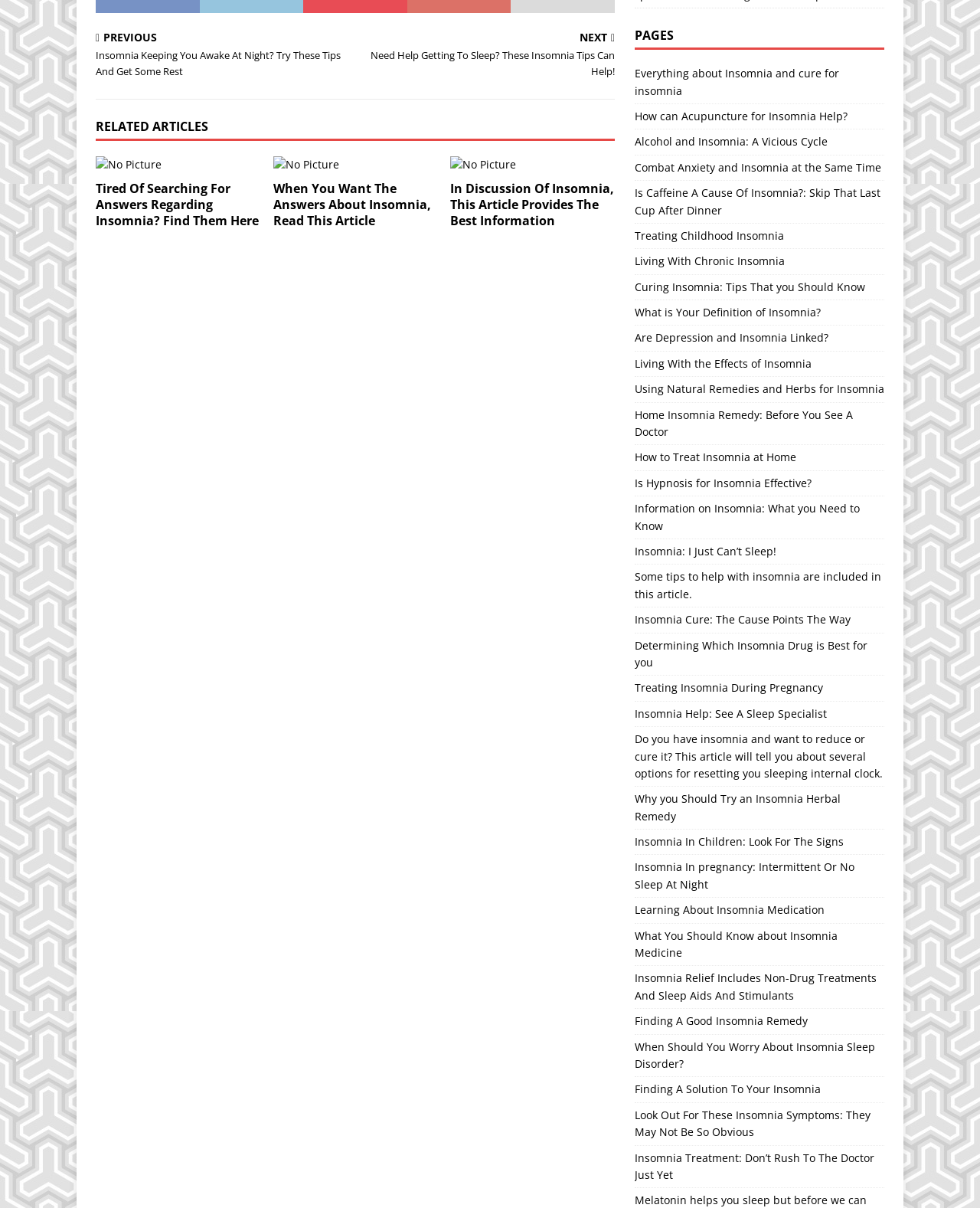Please identify the bounding box coordinates of the element I need to click to follow this instruction: "Contact us".

None